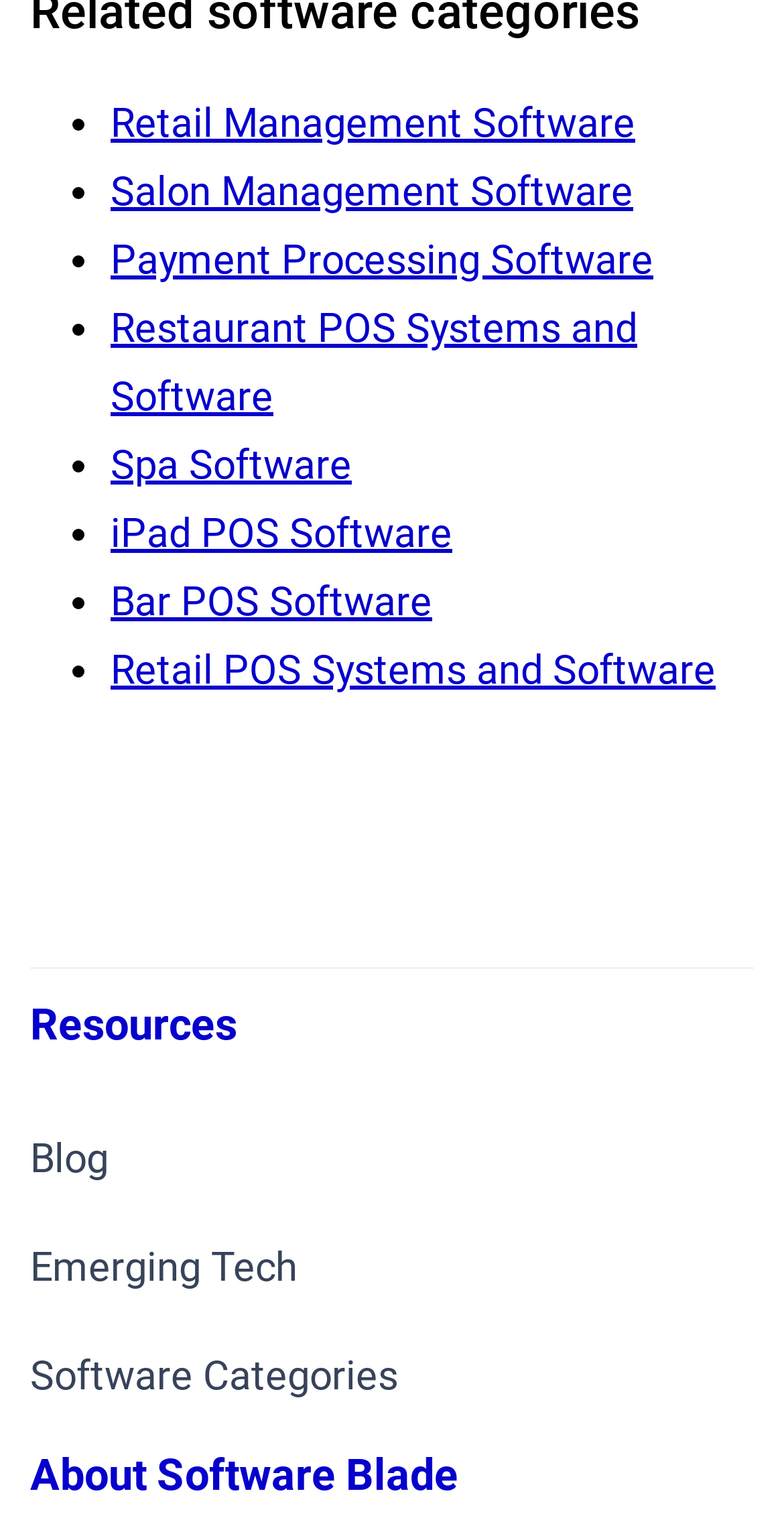What type of software is listed?
Provide a concise answer using a single word or phrase based on the image.

Management and POS